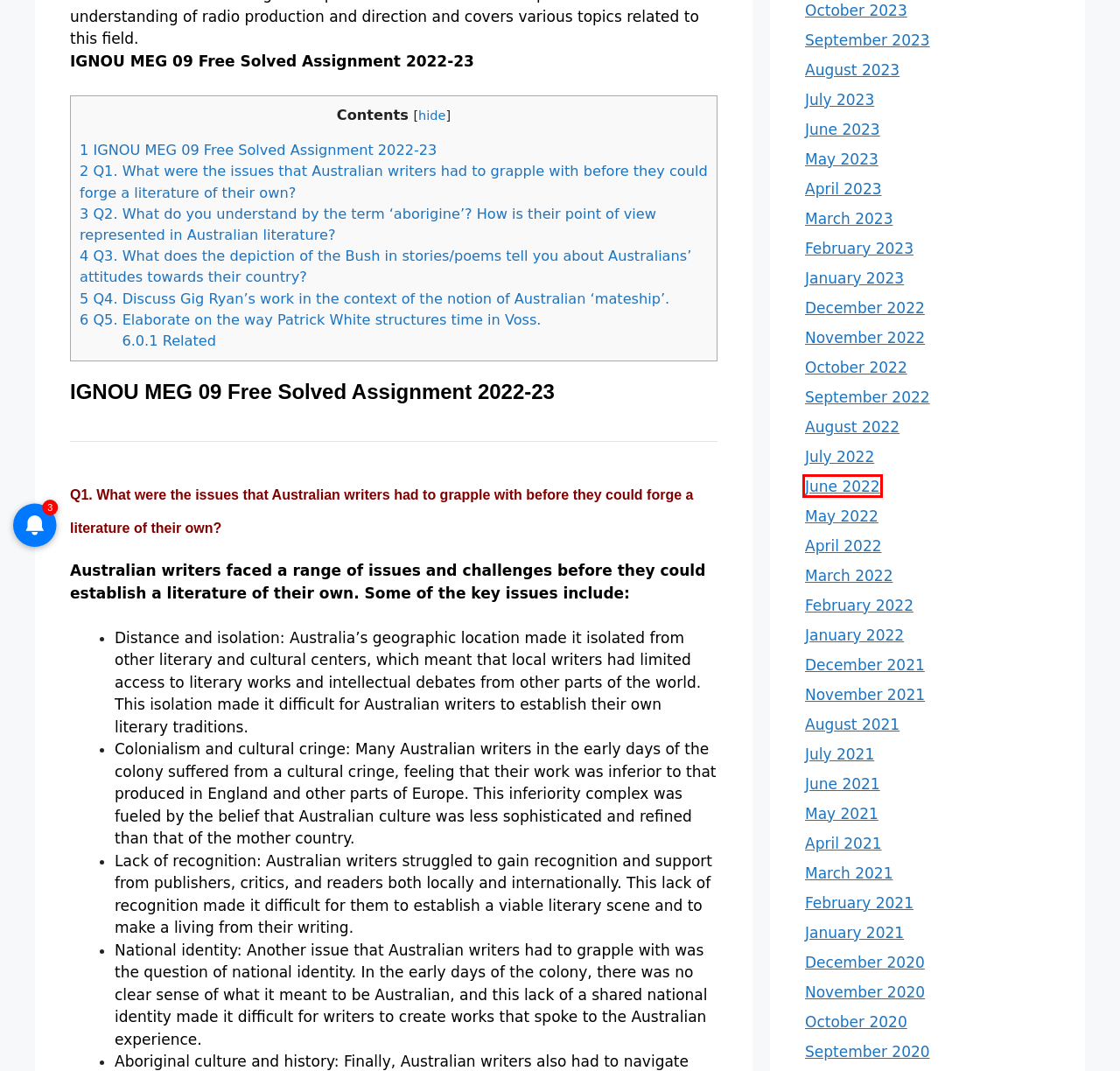A screenshot of a webpage is given, marked with a red bounding box around a UI element. Please select the most appropriate webpage description that fits the new page after clicking the highlighted element. Here are the candidates:
A. November 2022 - SENRiG
B. October 2020 - SENRiG
C. October 2022 - SENRiG
D. June 2021 - SENRiG
E. September 2022 - SENRiG
F. May 2023 - SENRiG
G. November 2021 - SENRiG
H. June 2022 - SENRiG

H